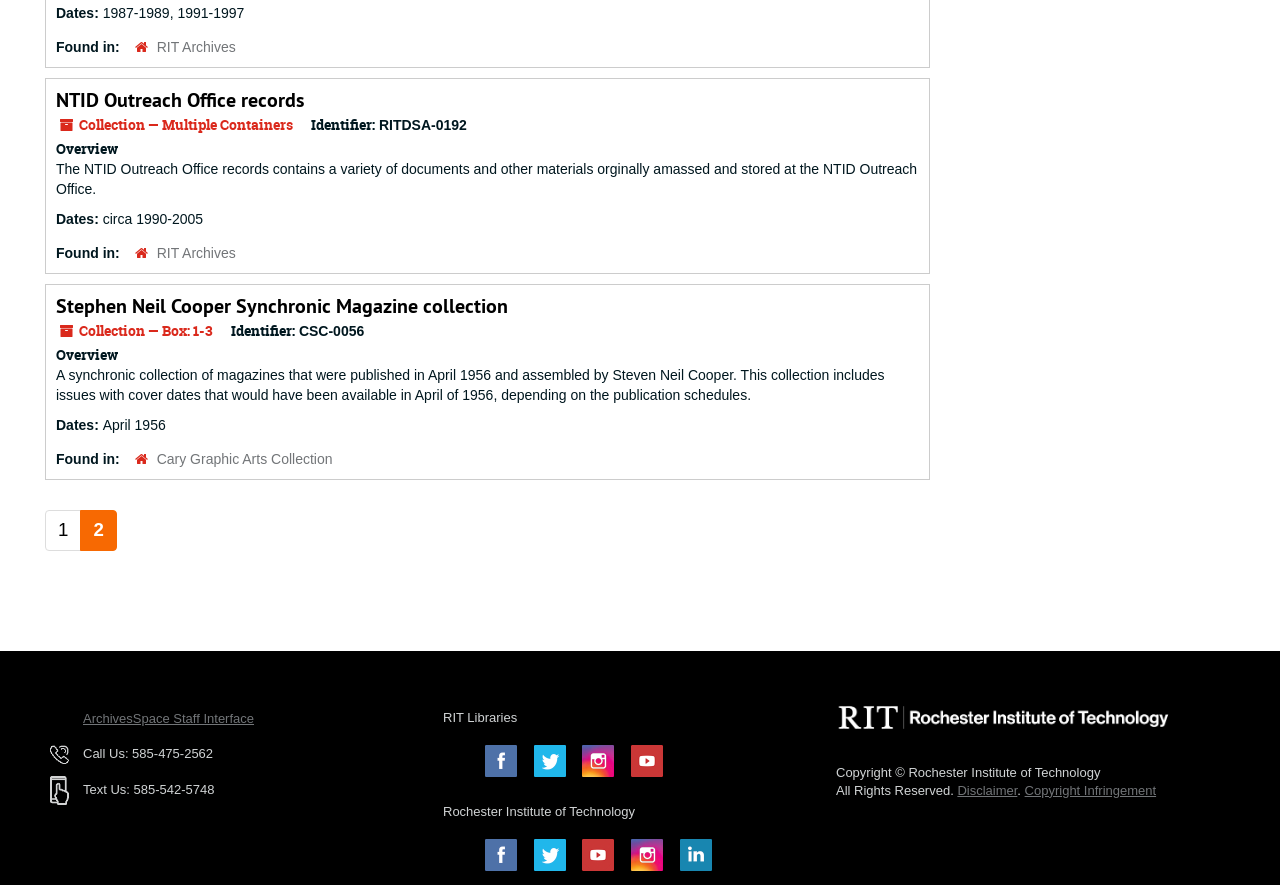Based on the image, please elaborate on the answer to the following question:
What is the phone number to call for assistance?

I looked for the phone number to call for assistance and found it to be '585-475-2562', which is listed under the 'Call Us:' label.